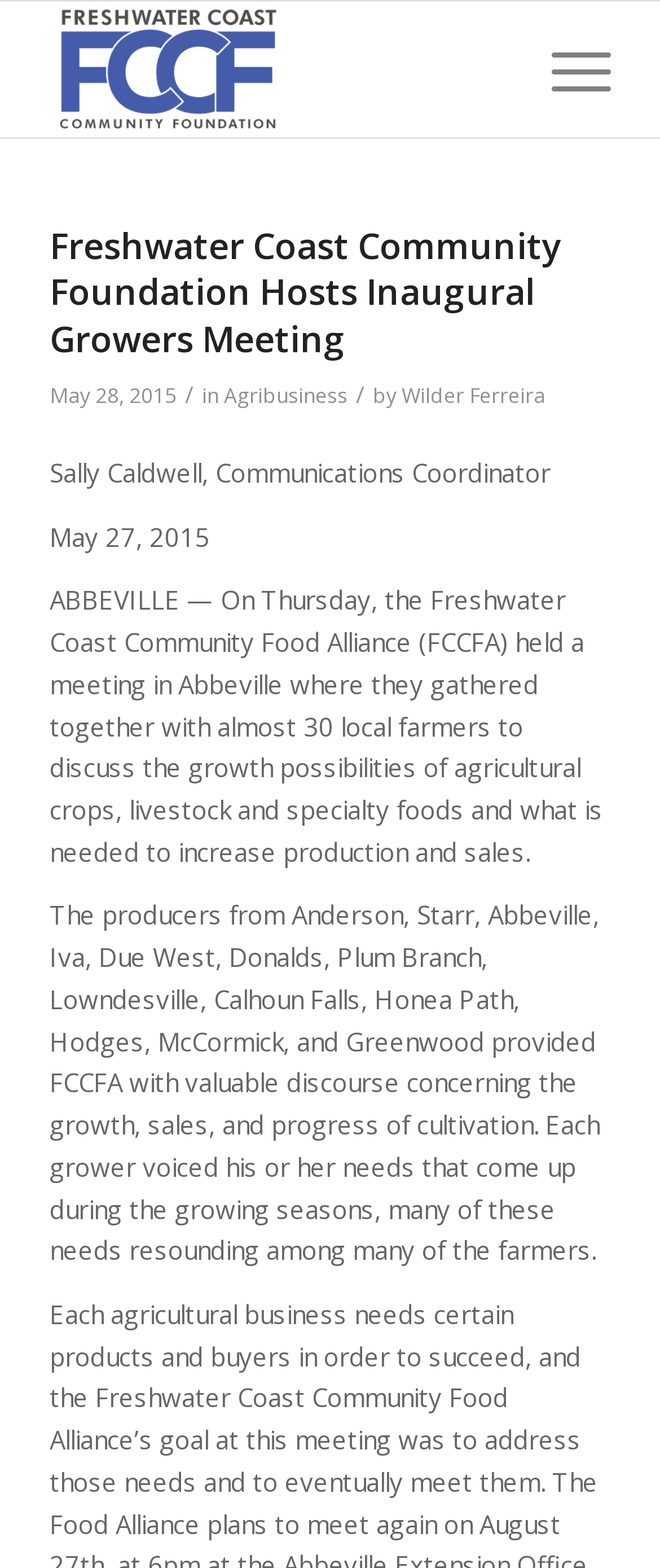Based on the image, please respond to the question with as much detail as possible:
What is the name of the community foundation?

I determined the answer by looking at the image description 'Freshwater Coast Community Foundation' which is a part of the layout table at the top of the webpage, indicating that it is the logo of the community foundation.